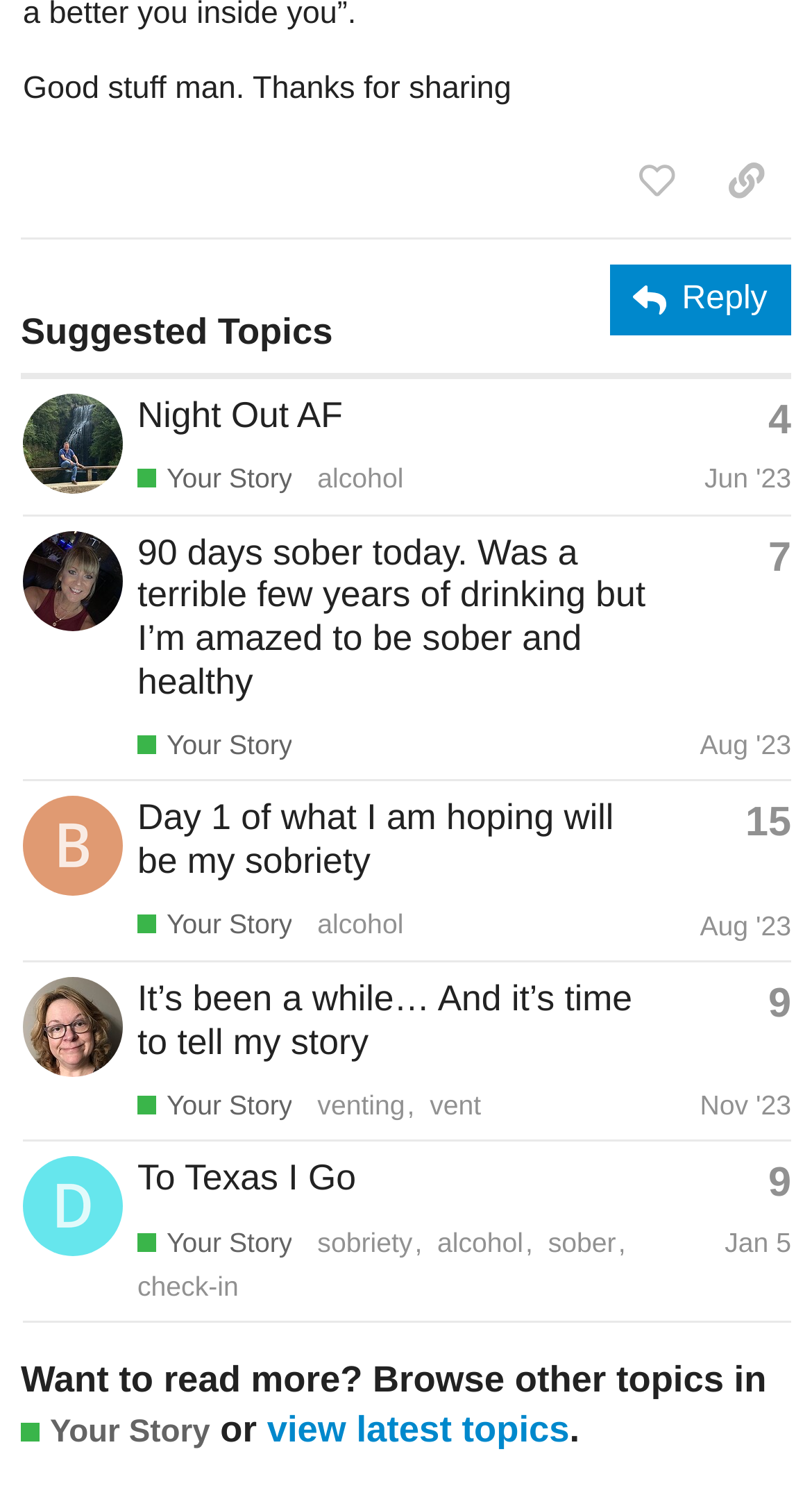Please identify the bounding box coordinates of the element on the webpage that should be clicked to follow this instruction: "share a link to this post". The bounding box coordinates should be given as four float numbers between 0 and 1, formatted as [left, top, right, bottom].

[0.864, 0.094, 0.974, 0.147]